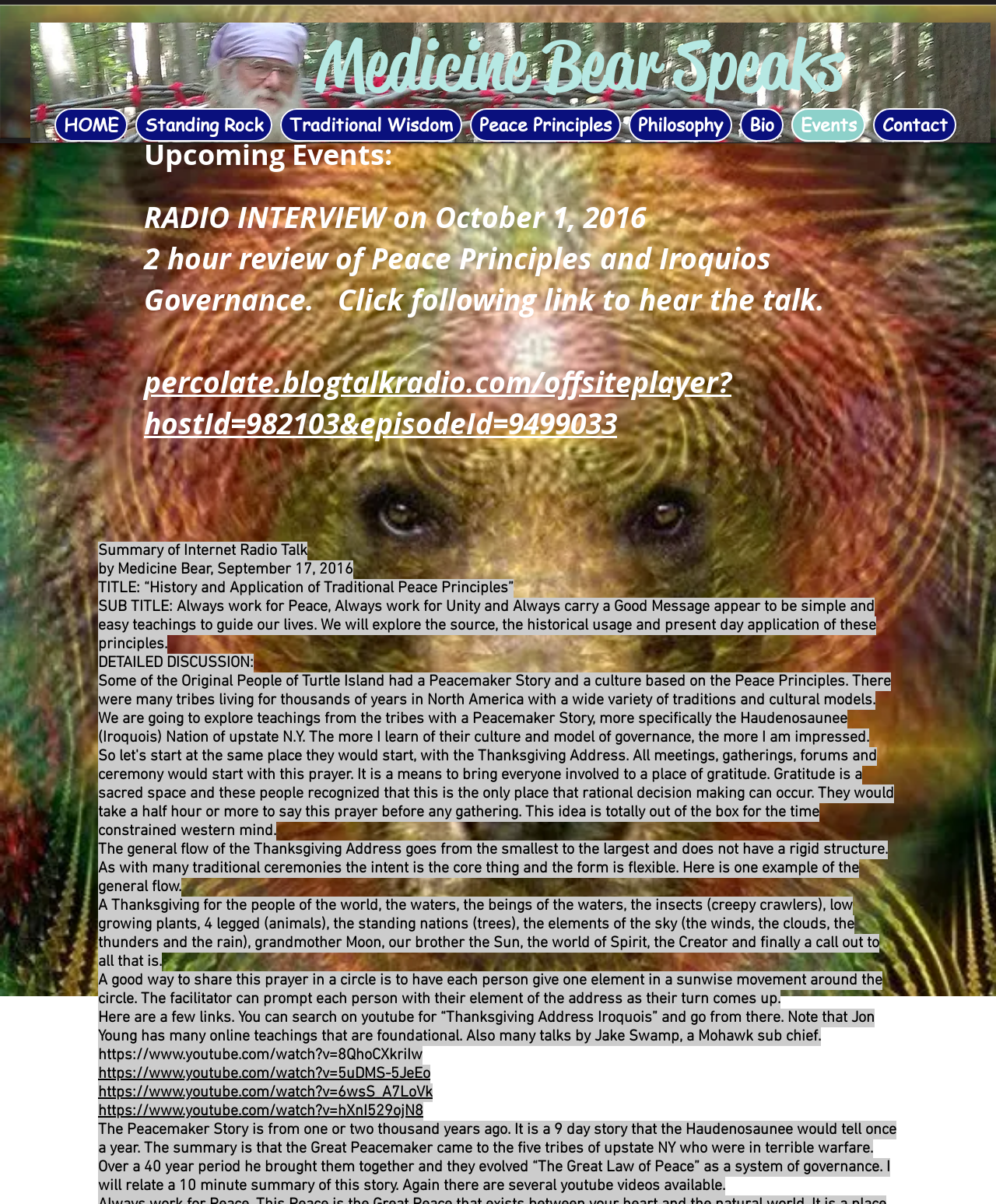Provide the bounding box coordinates of the section that needs to be clicked to accomplish the following instruction: "Listen to the radio interview."

[0.145, 0.301, 0.734, 0.368]